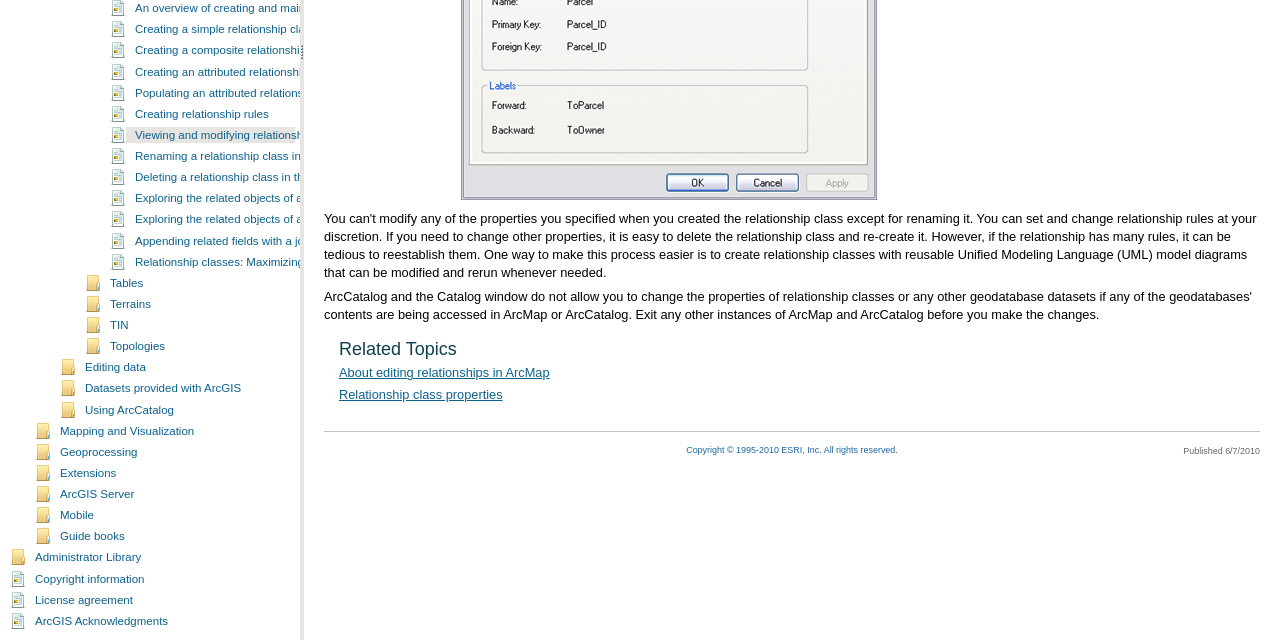Using the webpage screenshot, locate the HTML element that fits the following description and provide its bounding box: "Datasets provided with ArcGIS".

[0.066, 0.597, 0.188, 0.616]